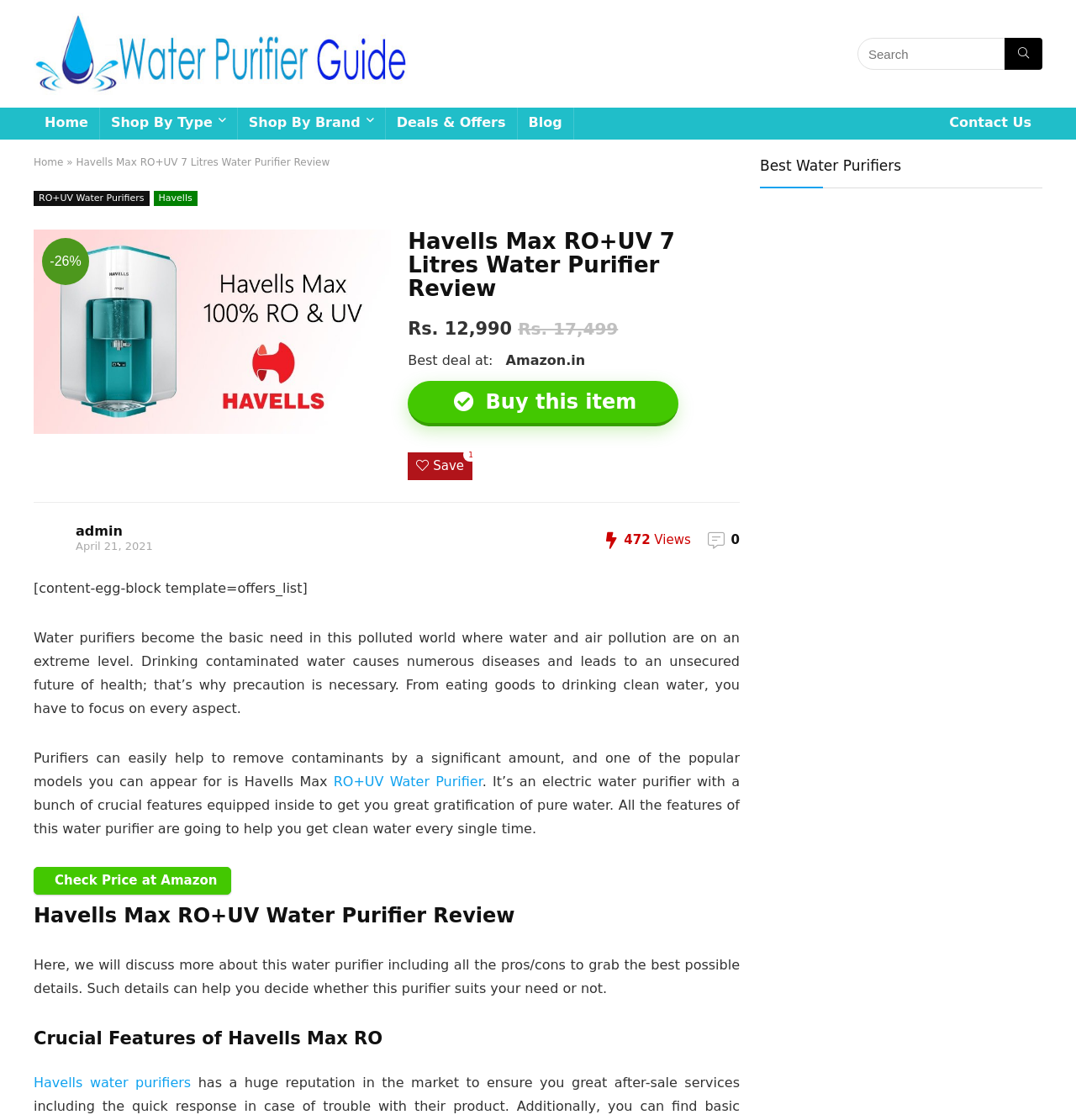What is the type of water purifier being discussed?
Please respond to the question with a detailed and informative answer.

The type of water purifier being discussed can be found in the link element, which contains the text 'RO+UV Water Purifier'. This link element is located in the review content and indicates the type of water purifier being discussed.